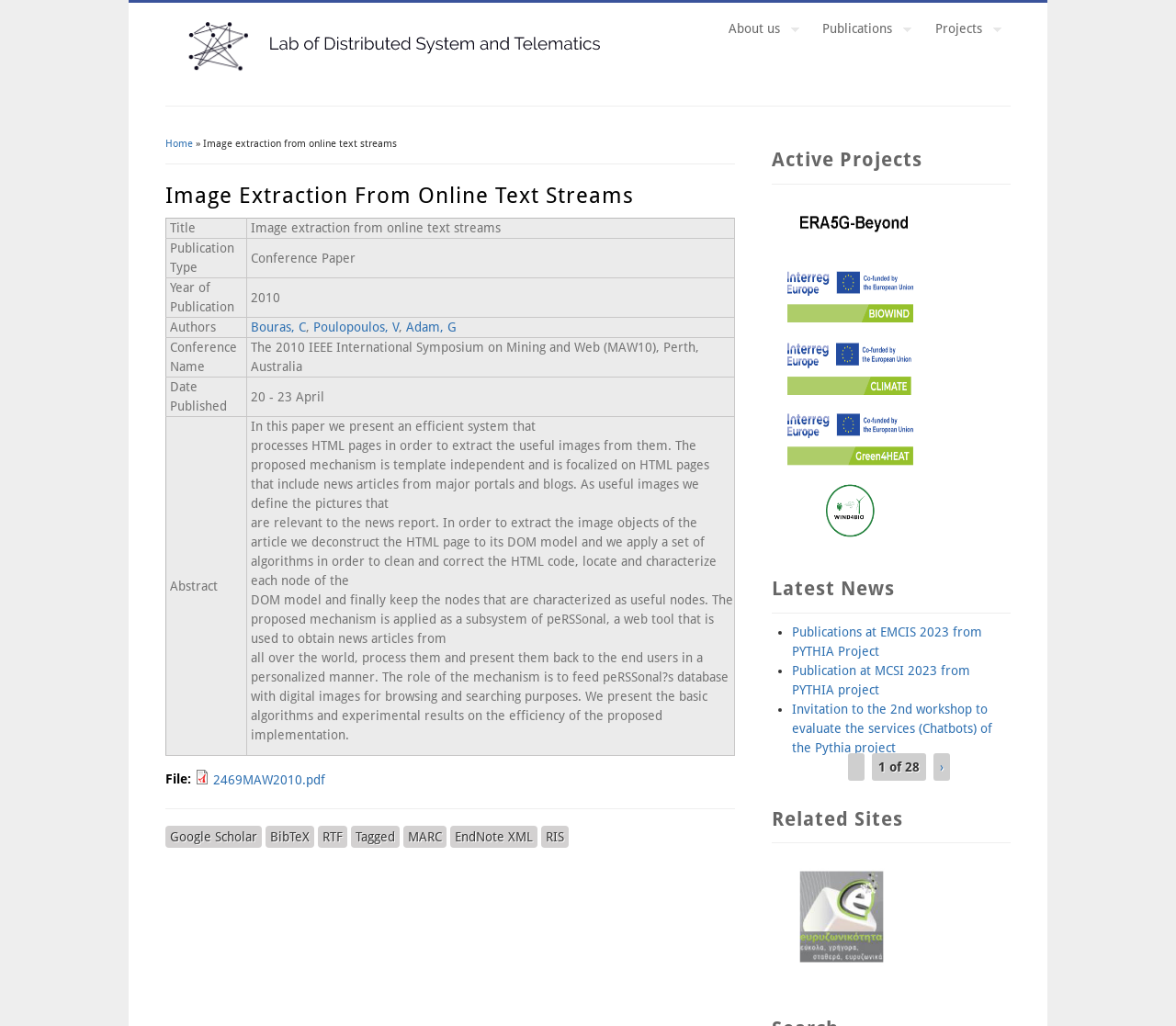What is the title of the publication?
Refer to the image and give a detailed answer to the query.

The title of the publication can be found in the table with the heading 'Image Extraction From Online Text Streams'. The title is in the first row of the table, in the second column, and it is 'Image extraction from online text streams'.